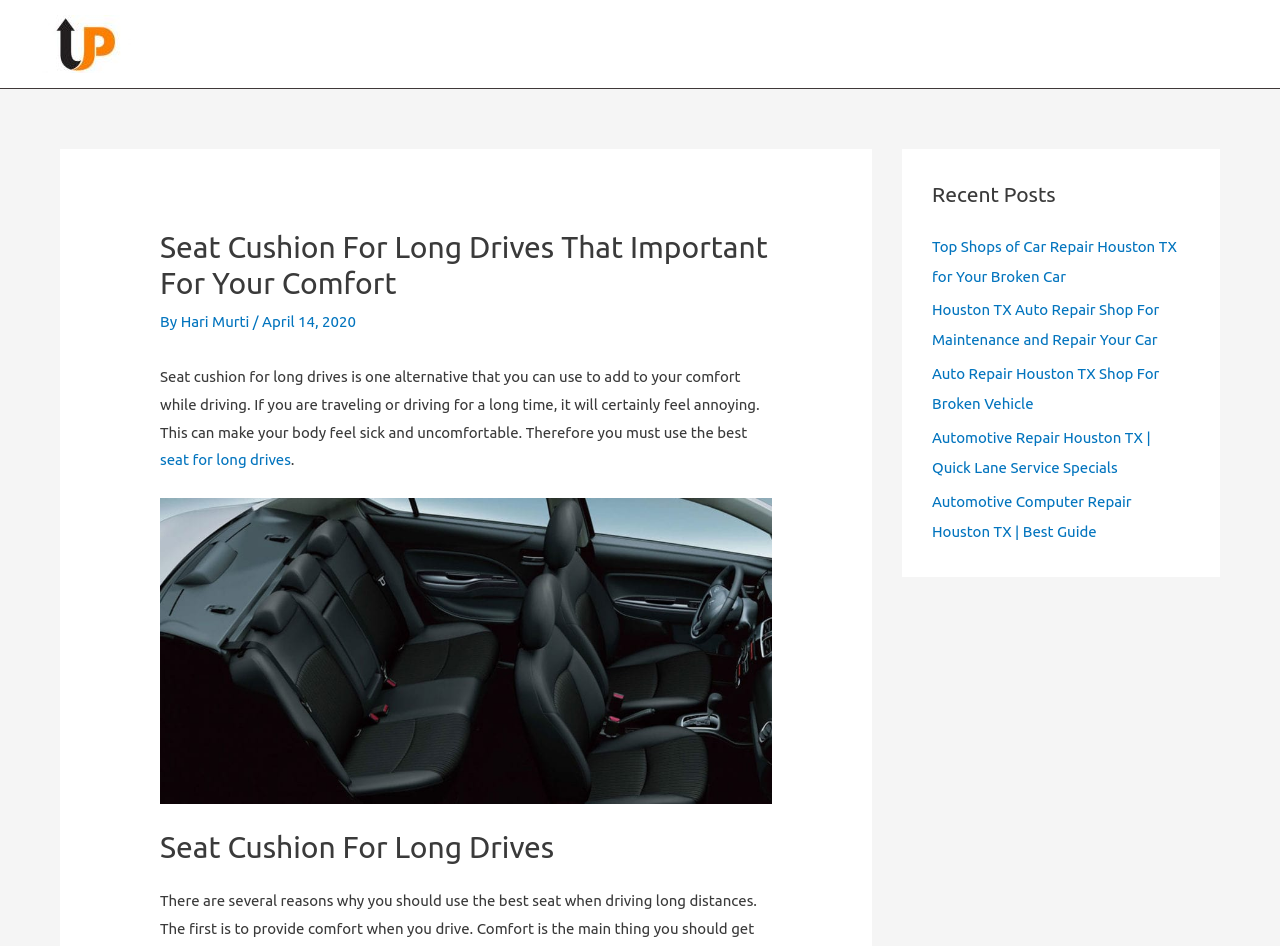Determine the bounding box for the UI element that matches this description: "Infrared Inspections".

None